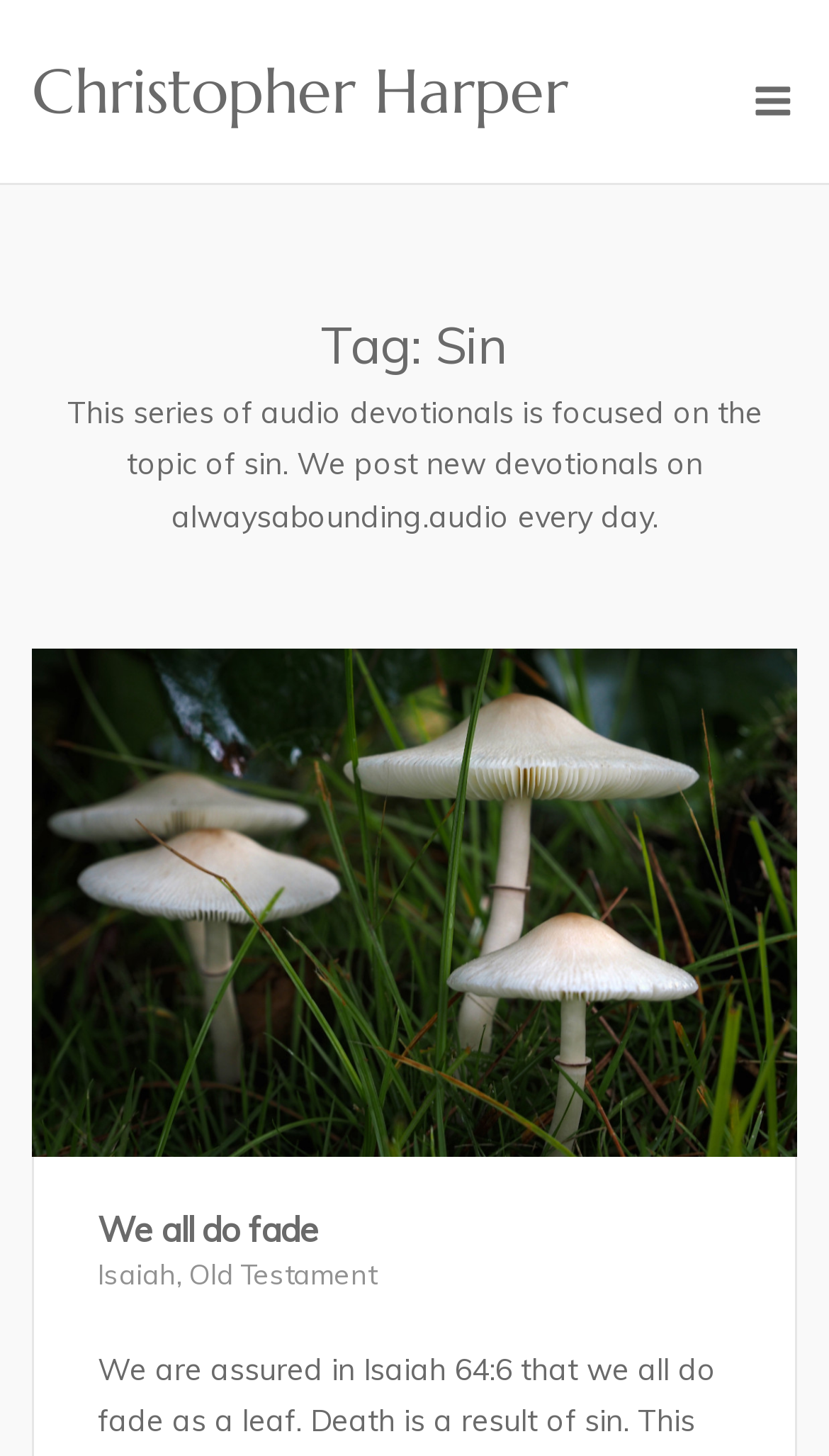Give a short answer to this question using one word or a phrase:
What is the topic of the audio devotionals?

sin